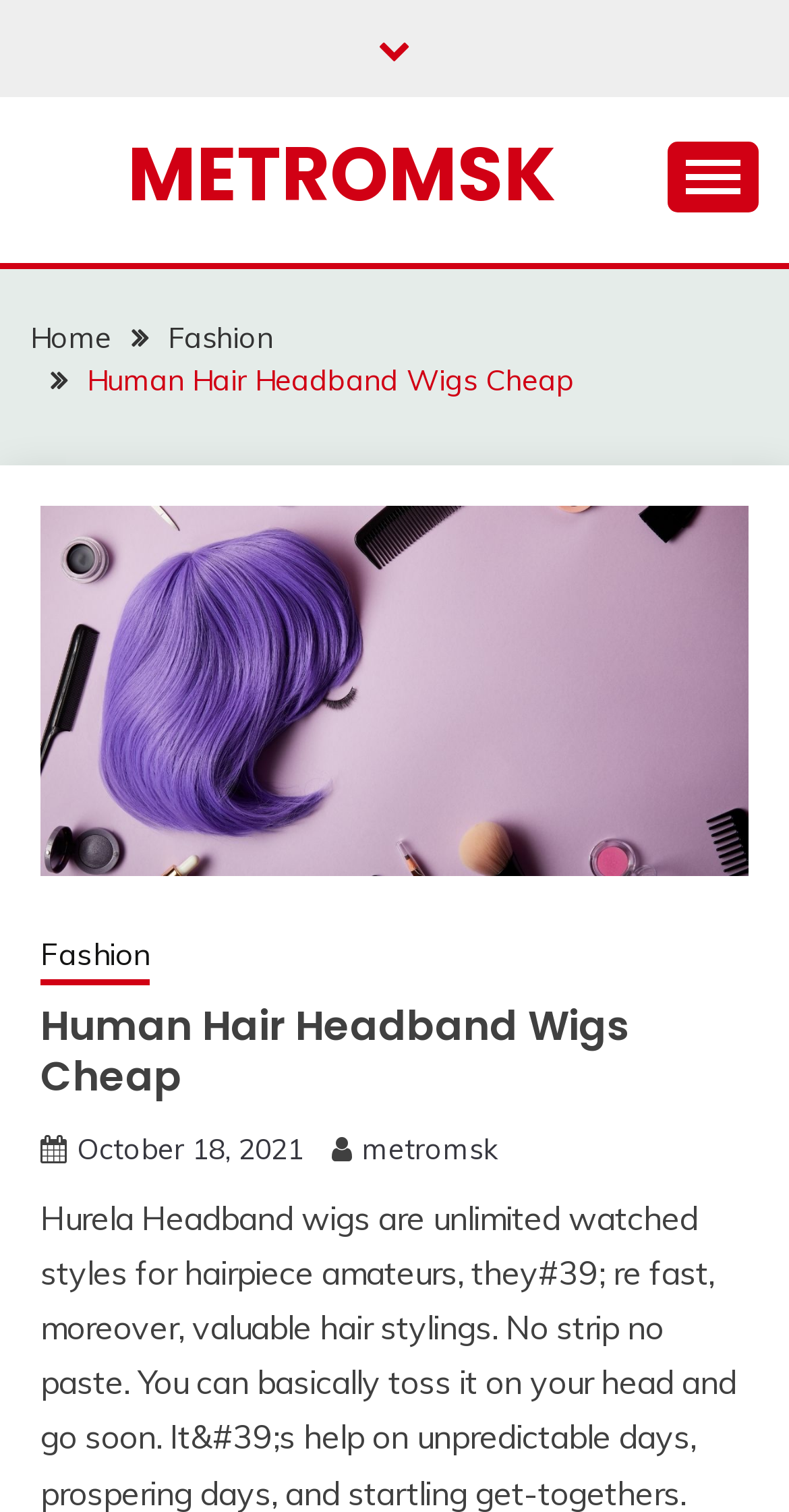Please reply to the following question with a single word or a short phrase:
How many links are in the breadcrumbs navigation?

3